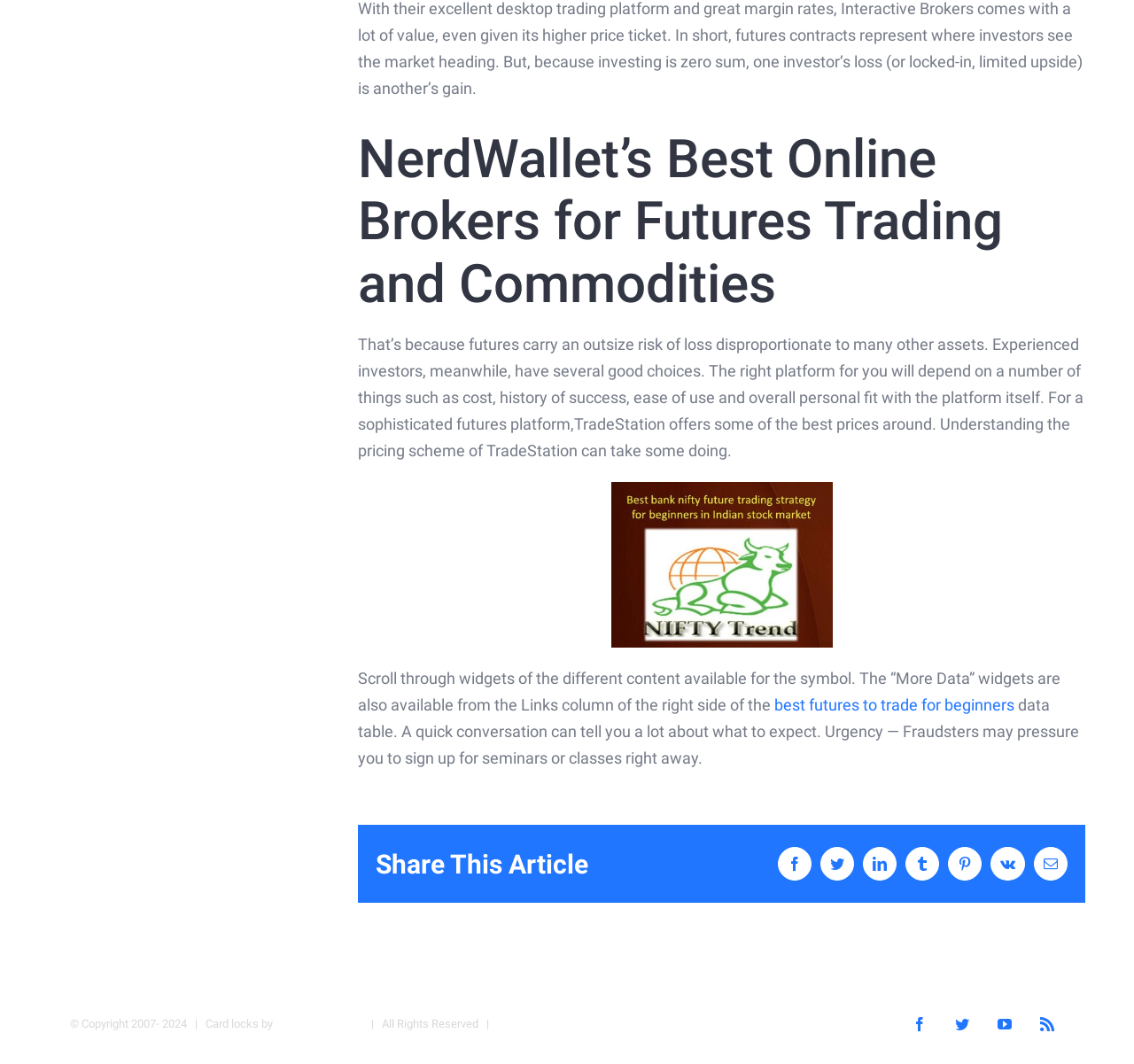What is the name of the platform mentioned for sophisticated futures trading? Analyze the screenshot and reply with just one word or a short phrase.

TradeStation